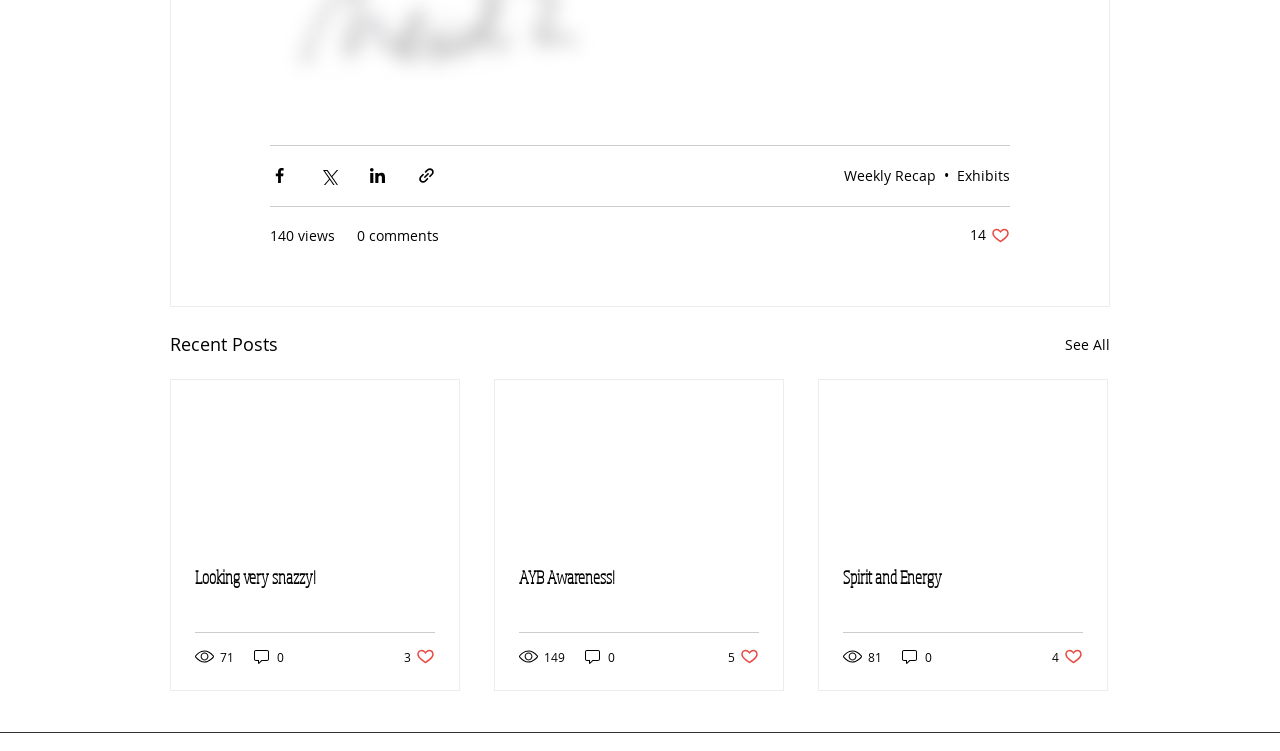Given the element description, predict the bounding box coordinates in the format (top-left x, top-left y, bottom-right x, bottom-right y), using floating point numbers between 0 and 1: parent_node: Comment name="url" placeholder="Website"

None